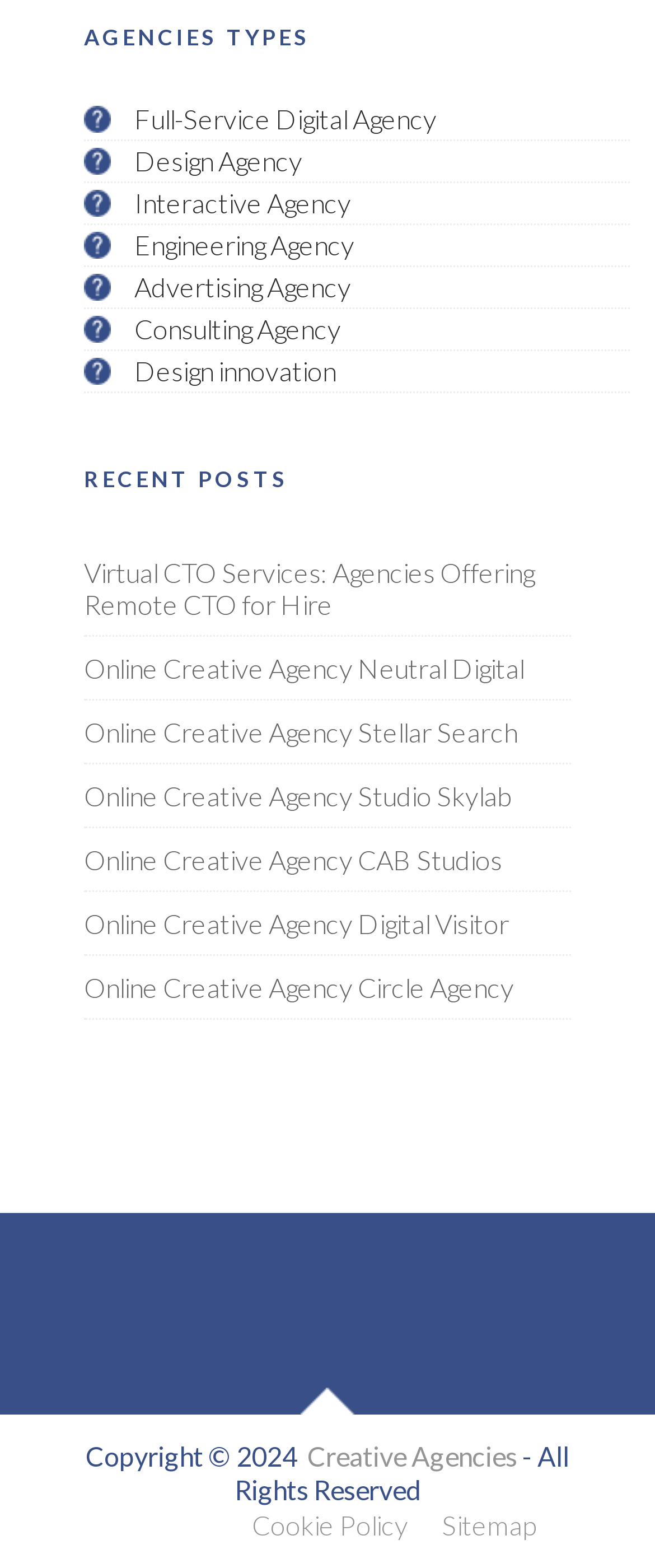What is the topic of the recent posts?
Please provide a single word or phrase as your answer based on the screenshot.

Online Creative Agencies